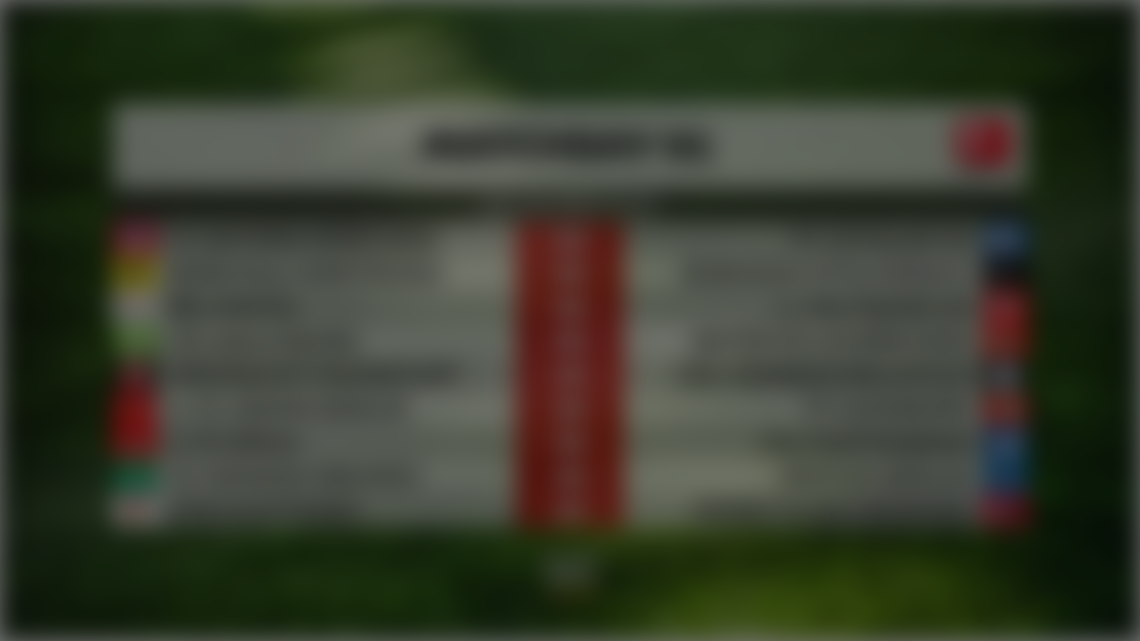Provide your answer to the question using just one word or phrase: Which team is defending their title?

Bayern Munich